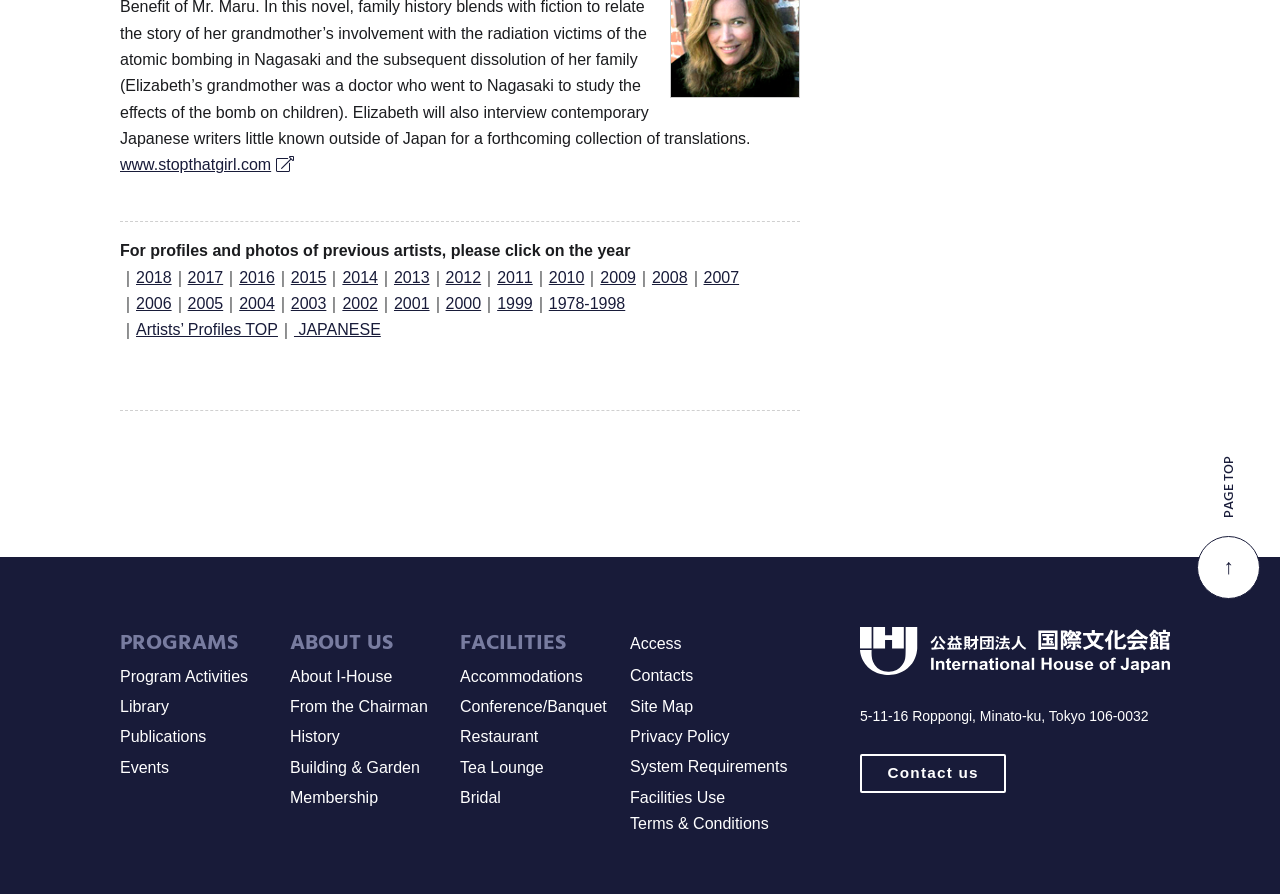Kindly determine the bounding box coordinates for the clickable area to achieve the given instruction: "Access the accommodations page".

[0.359, 0.747, 0.455, 0.766]